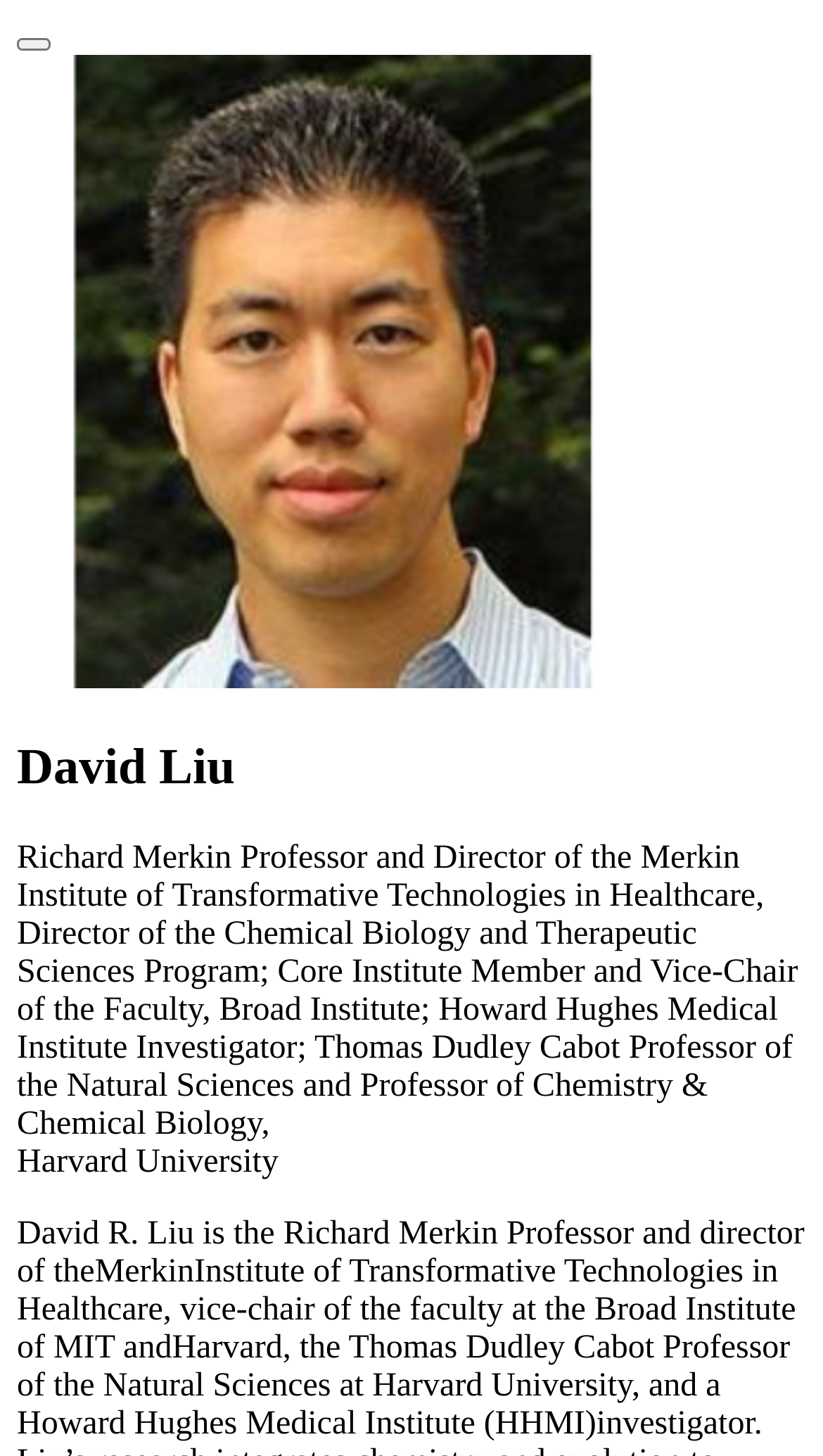Identify and provide the bounding box coordinates of the UI element described: "parent_node: David Liu title="Close (Esc)"". The coordinates should be formatted as [left, top, right, bottom], with each number being a float between 0 and 1.

[0.021, 0.026, 0.062, 0.035]